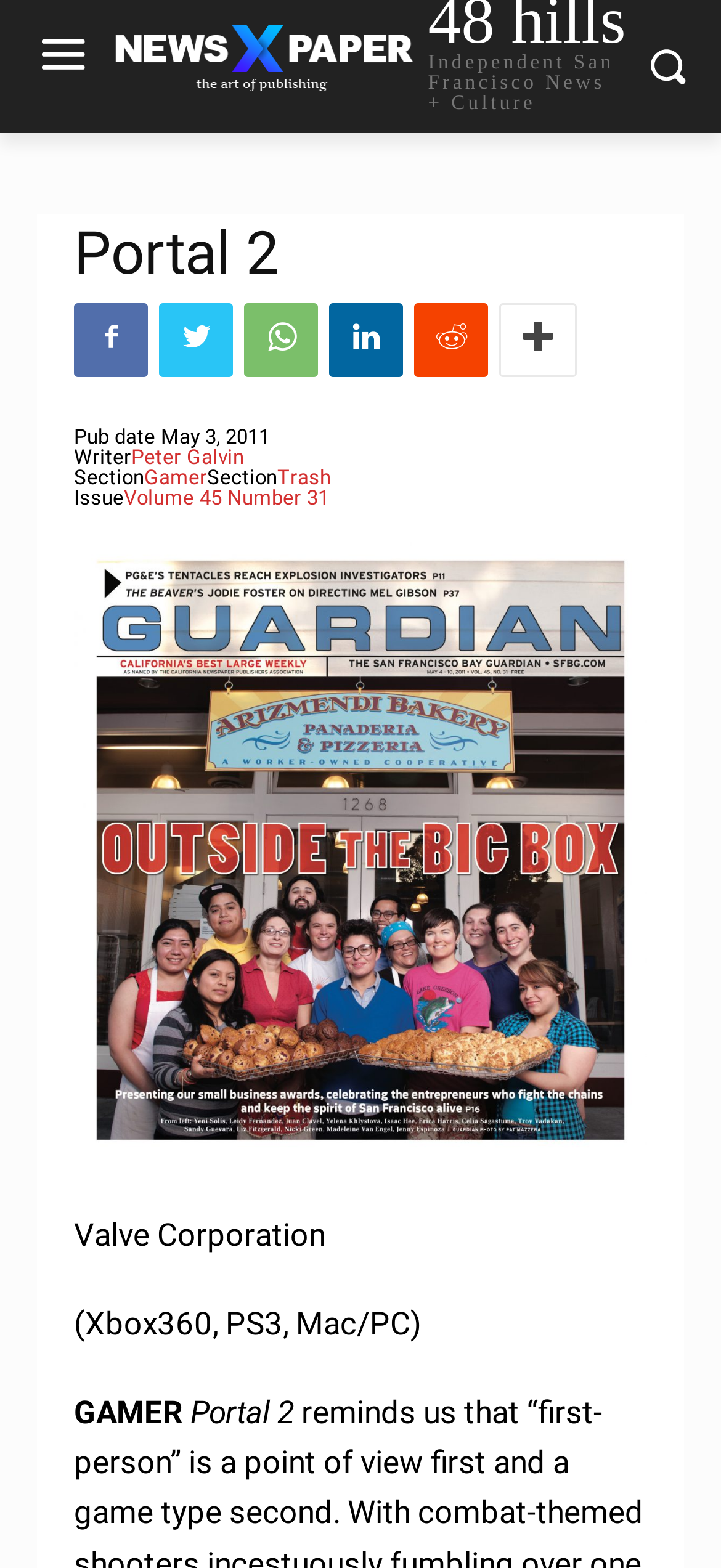Please provide the bounding box coordinates for the UI element as described: "Volume 45 Number 31". The coordinates must be four floats between 0 and 1, represented as [left, top, right, bottom].

[0.172, 0.31, 0.456, 0.325]